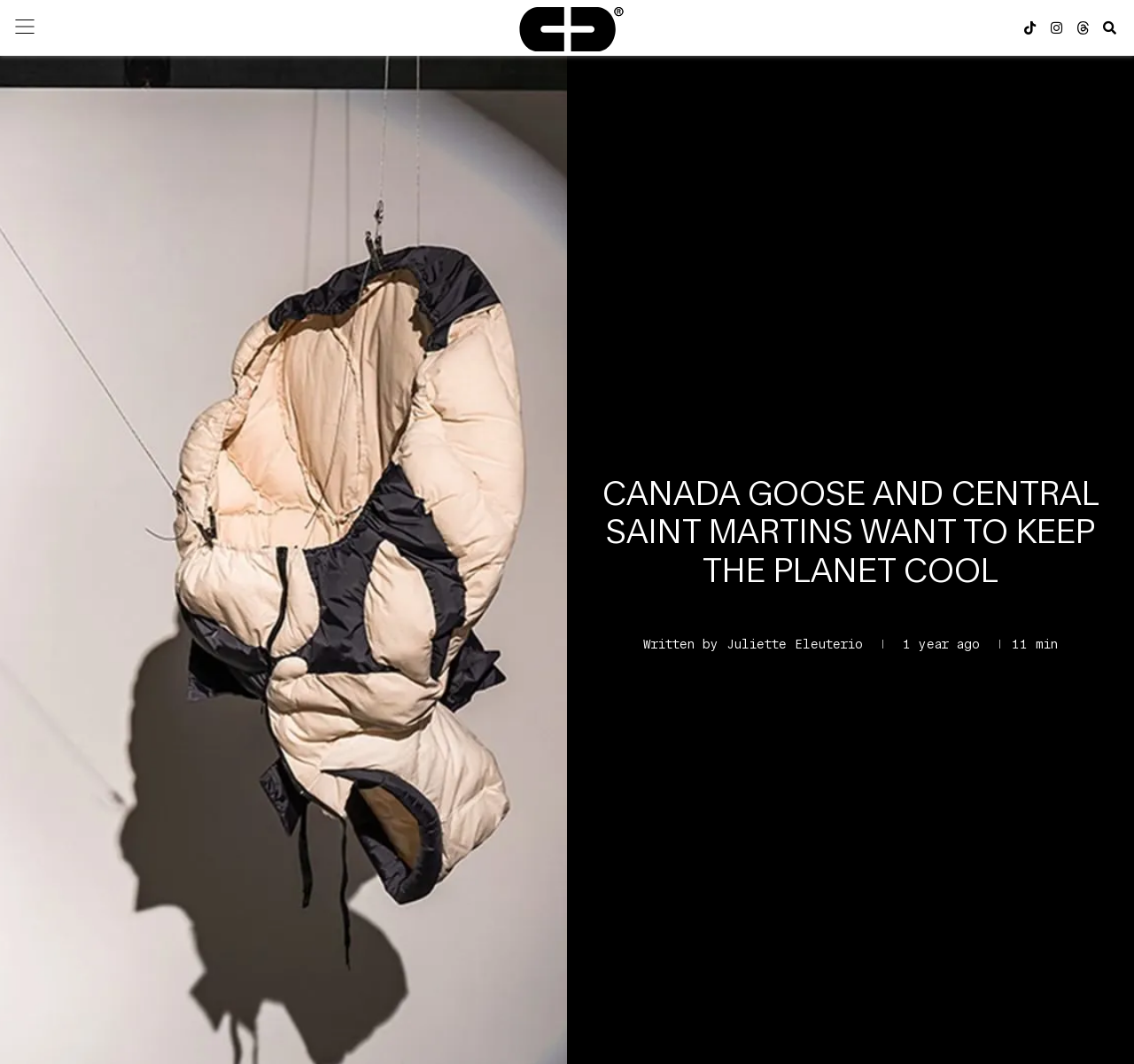Who is the author of the article?
Based on the visual content, answer with a single word or a brief phrase.

Juliette Eleuterio